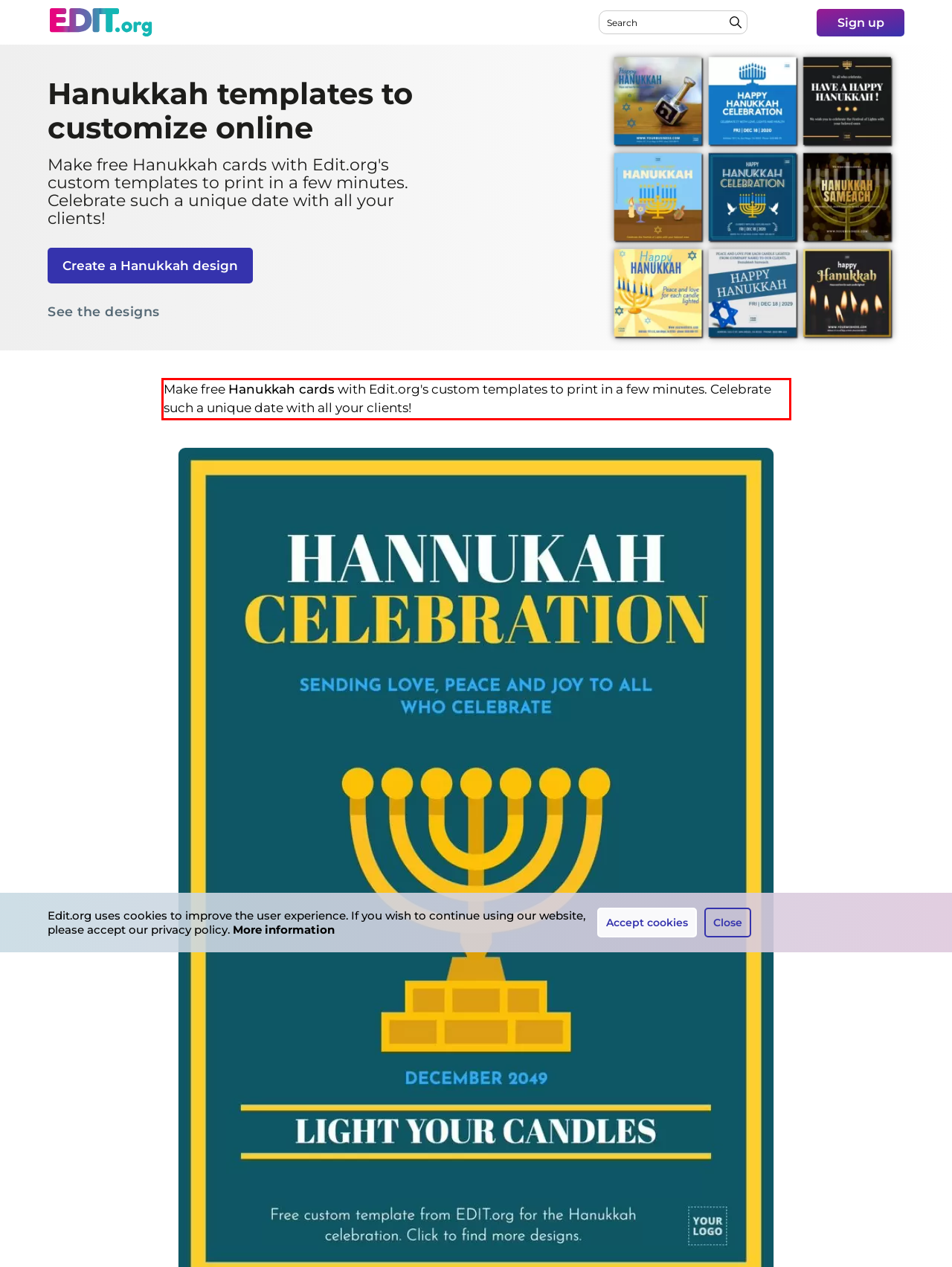Please use OCR to extract the text content from the red bounding box in the provided webpage screenshot.

Make free Hanukkah cards with Edit.org's custom templates to print in a few minutes. Celebrate such a unique date with all your clients!